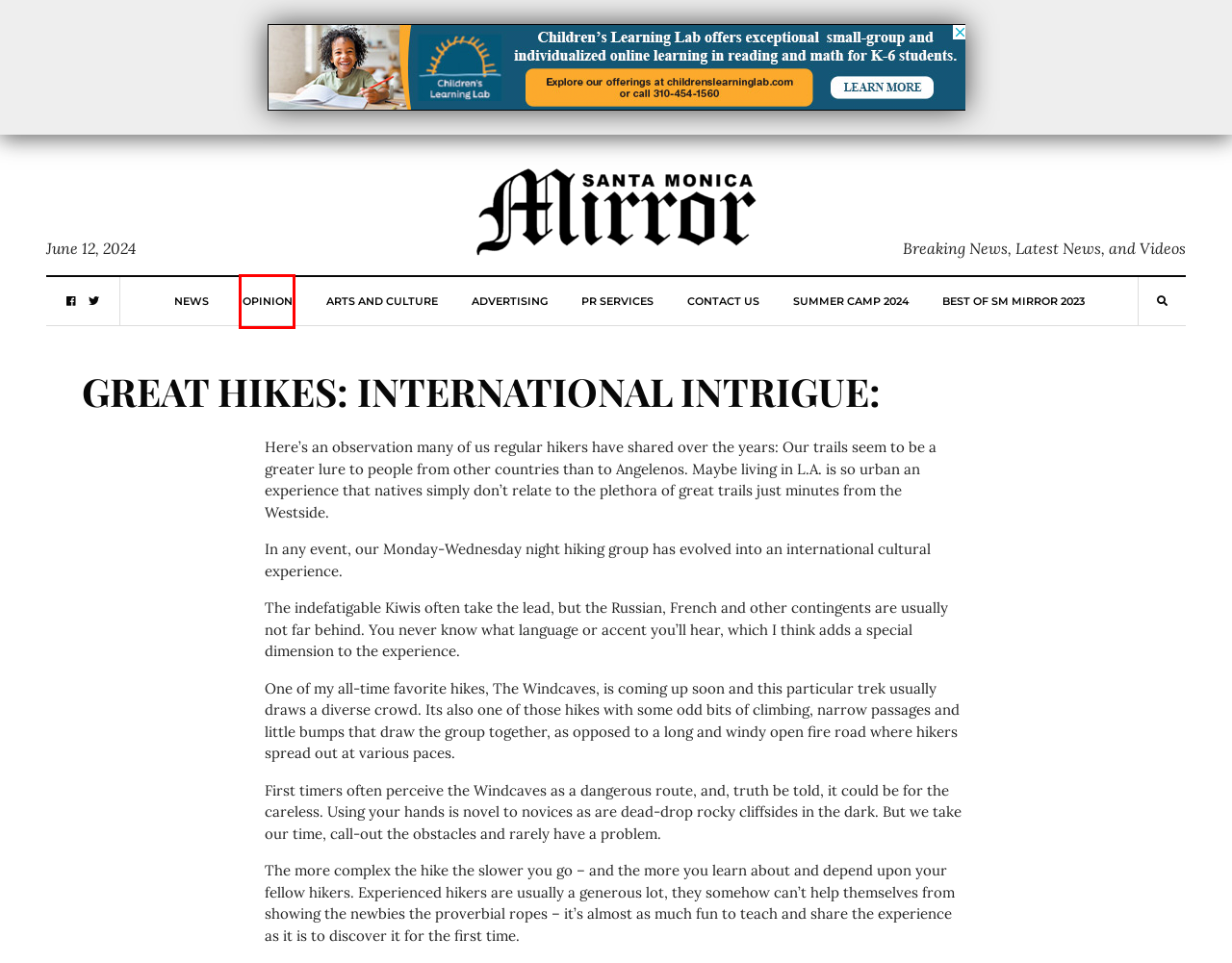Check out the screenshot of a webpage with a red rectangle bounding box. Select the best fitting webpage description that aligns with the new webpage after clicking the element inside the bounding box. Here are the candidates:
A. 2024 Summer Camp Guide - SM Mirror
B. Contact us - SM Mirror
C. News Archives - SM Mirror
D. Opinion Archives - SM Mirror
E. SM Mirror - Breaking News, Latest News, and Videos
F. (Video) The Opening of Pico Roots Marketplace in Santa Monica - SM Mirror
G. Life and Arts Archives - SM Mirror
H. Mirror Media Group

D